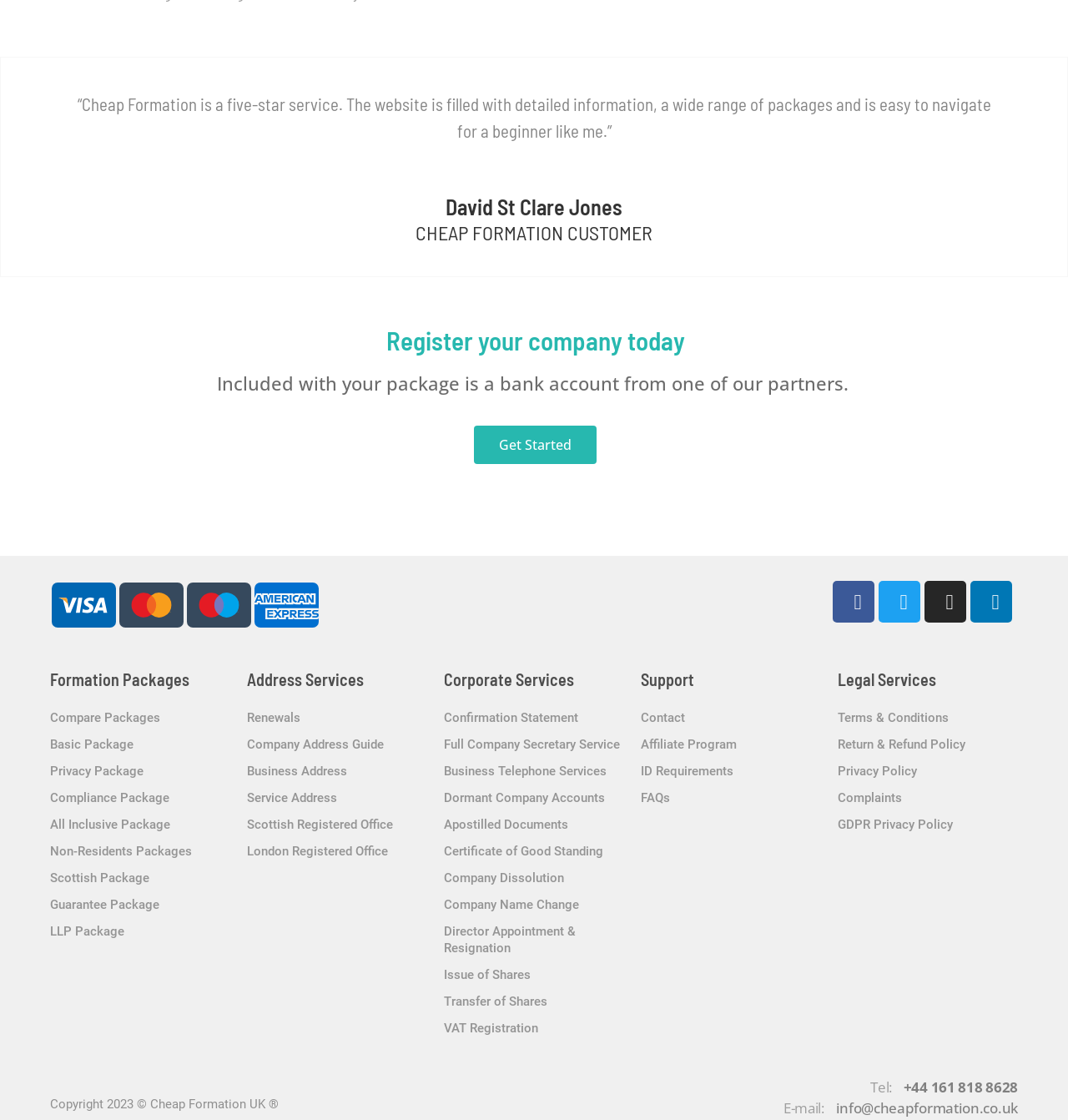Carefully examine the image and provide an in-depth answer to the question: What is the purpose of the 'Address Services' section on the webpage?

The 'Address Services' section lists various services related to company addresses, such as Renewals, Company Address Guide, Business Address, Service Address, Scottish Registered Office, and London Registered Office. These services are likely provided to help companies manage their registered addresses and other address-related needs.